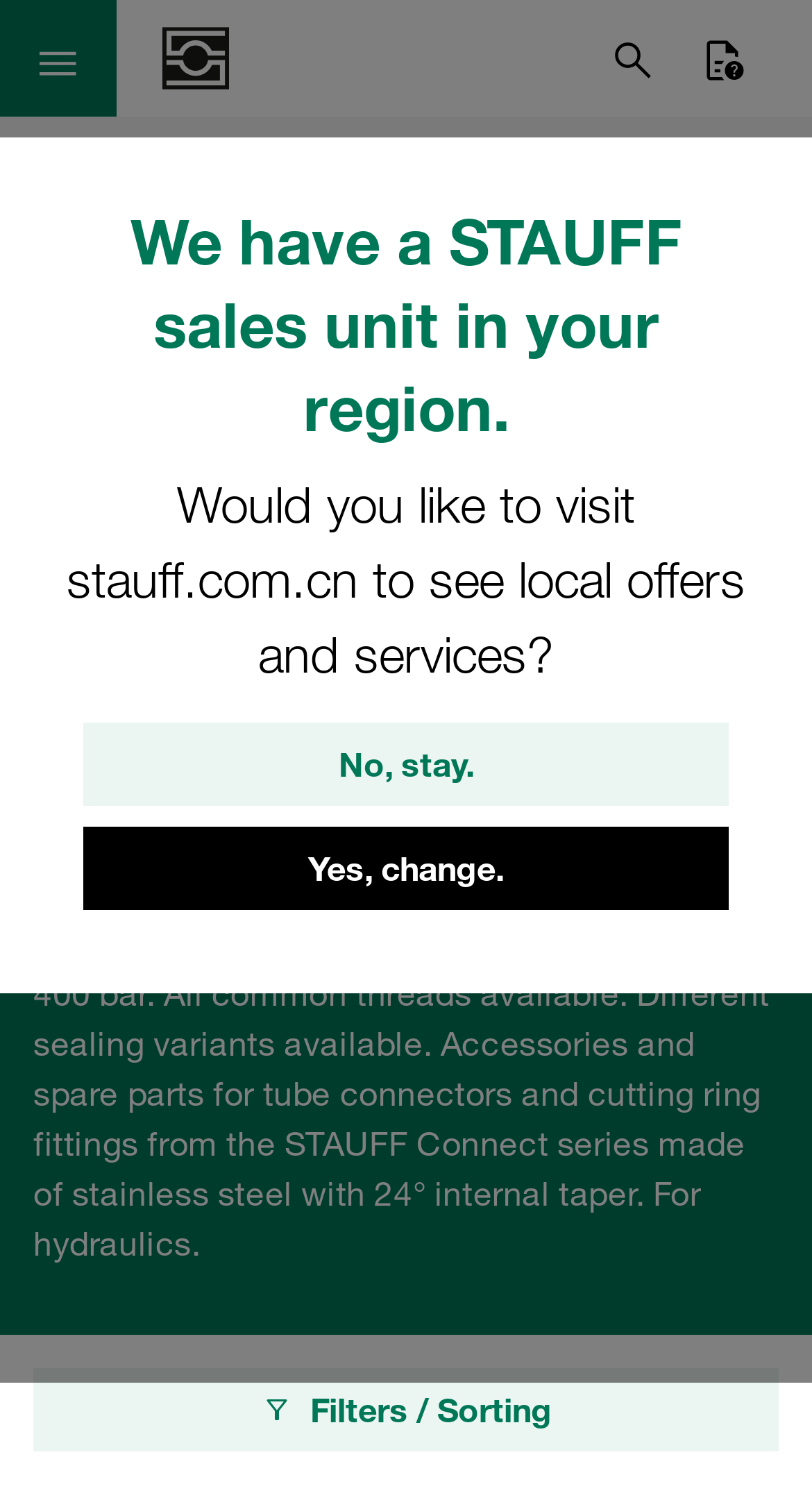Please identify the coordinates of the bounding box for the clickable region that will accomplish this instruction: "Filter the products".

[0.041, 0.912, 0.959, 0.967]